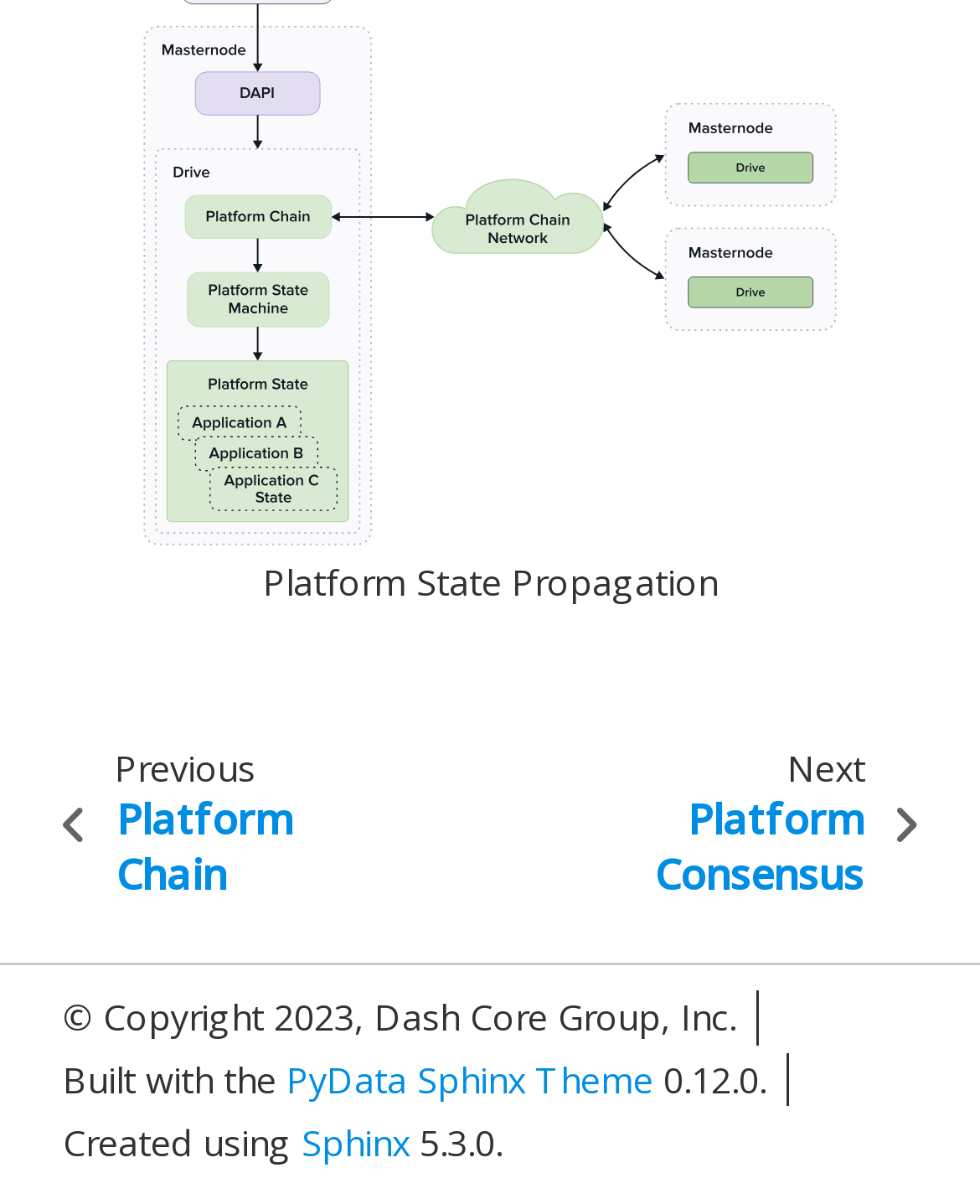What is the purpose of the Previous and Next links?
Please look at the screenshot and answer in one word or a short phrase.

Platform navigation